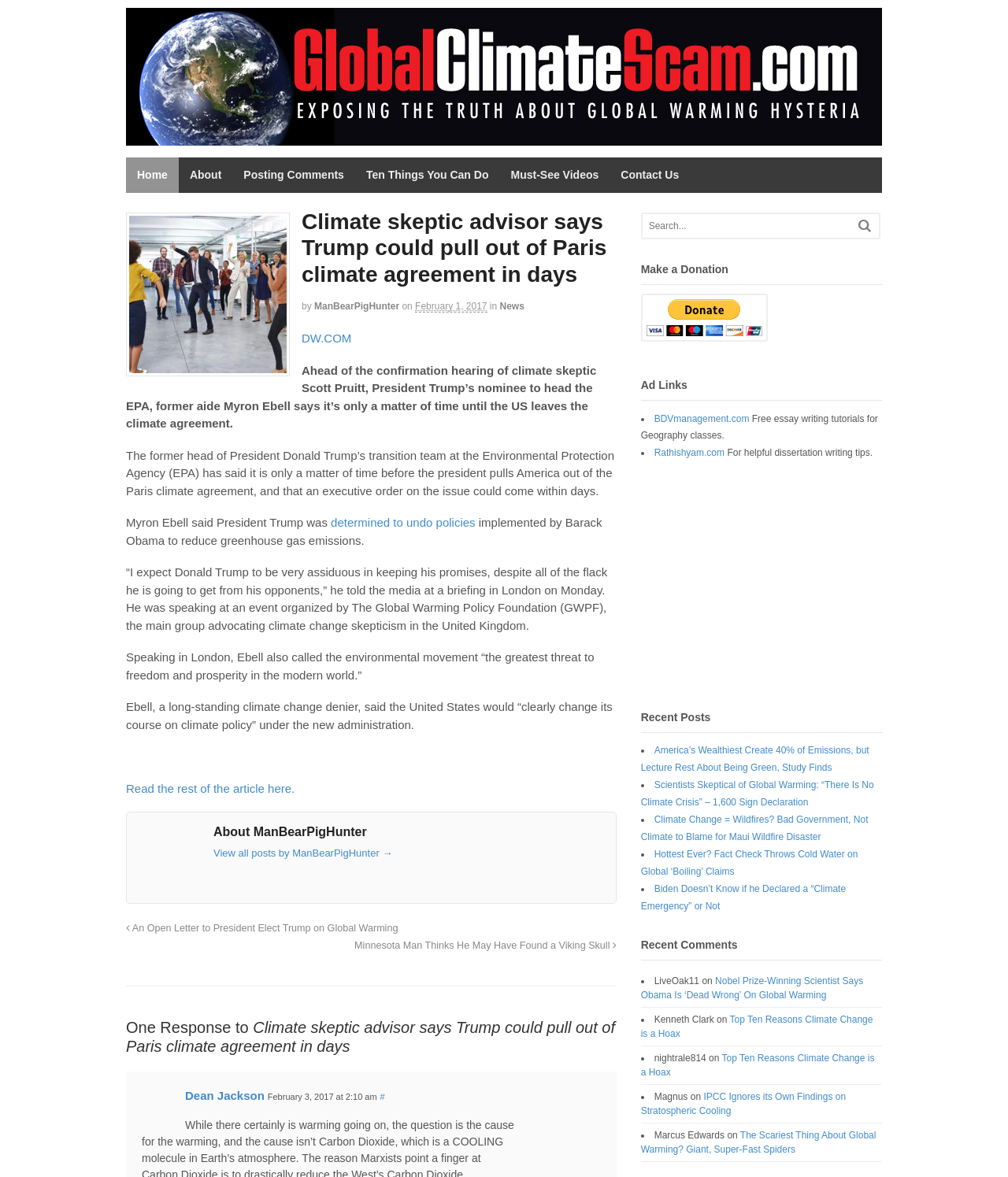Analyze the image and answer the question with as much detail as possible: 
What is the topic of the latest article?

I determined the answer by reading the title of the latest article, which is 'Climate skeptic advisor says Trump could pull out of Paris climate agreement in days'.